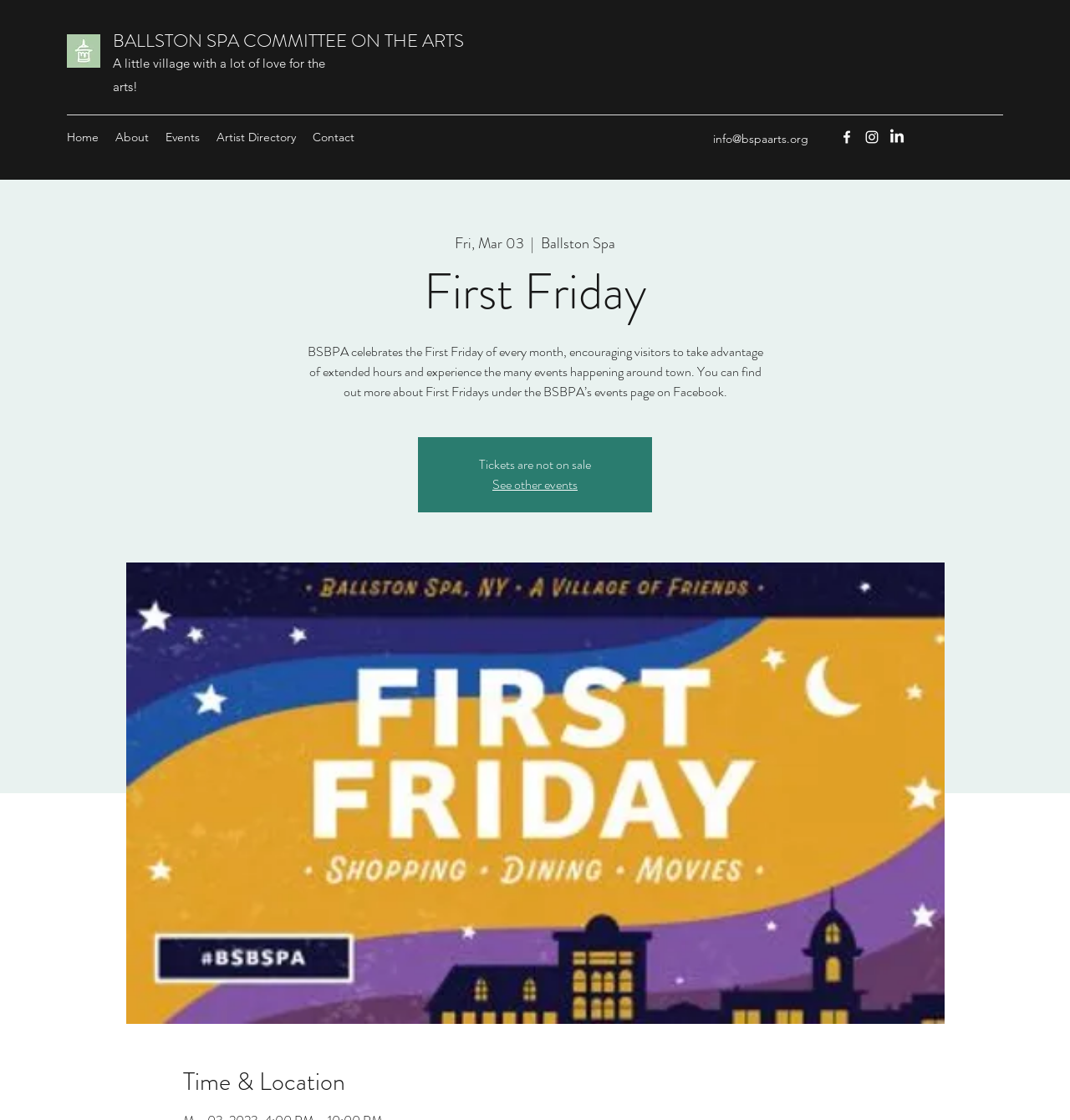Given the content of the image, can you provide a detailed answer to the question?
What is the contact email of the organization?

I found the answer by looking at the link that says 'info@bspaarts.org', which is likely the contact email of the organization.